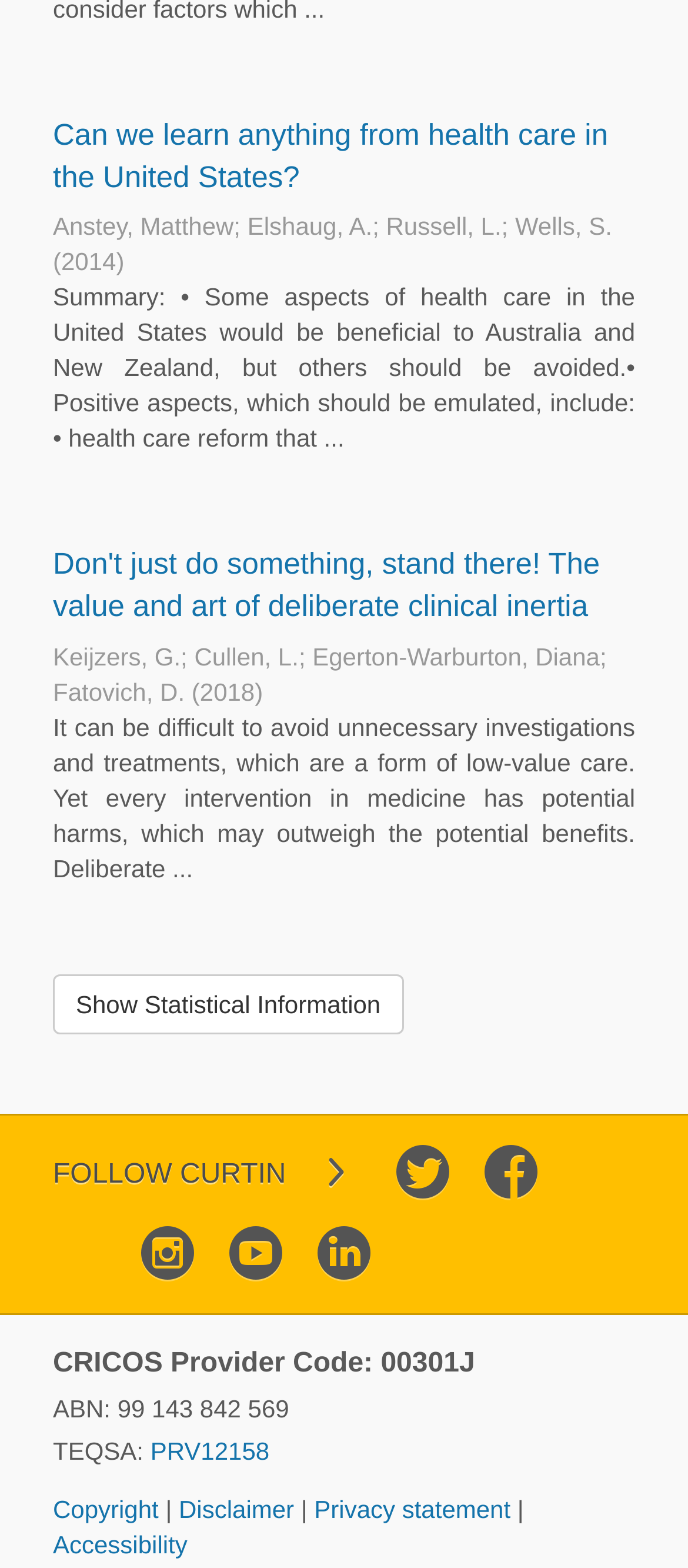What is the CRICOS Provider Code?
Based on the screenshot, give a detailed explanation to answer the question.

I found the CRICOS Provider Code listed in the footer section, which is 00301J.